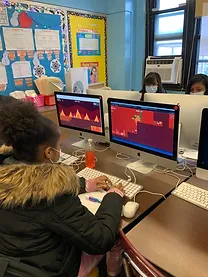What is the girl wearing on her head? Please answer the question using a single word or phrase based on the image.

Fur-lined hood